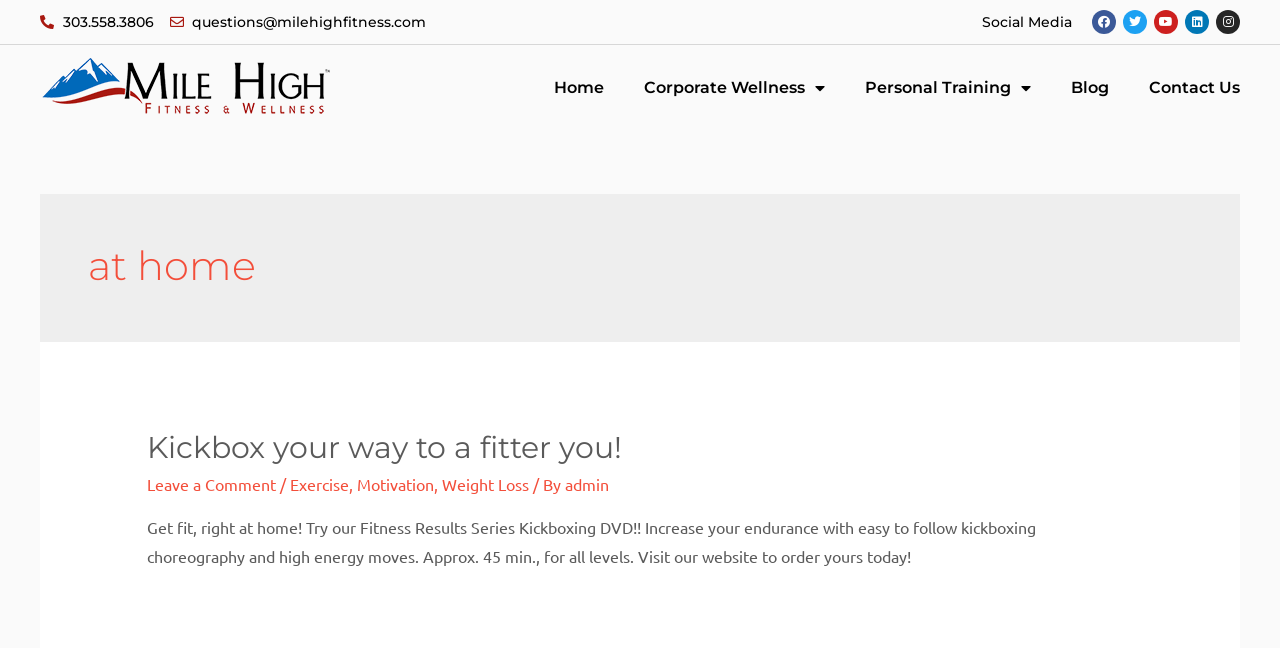Determine the bounding box coordinates of the clickable region to carry out the instruction: "Call the phone number".

[0.031, 0.019, 0.12, 0.049]